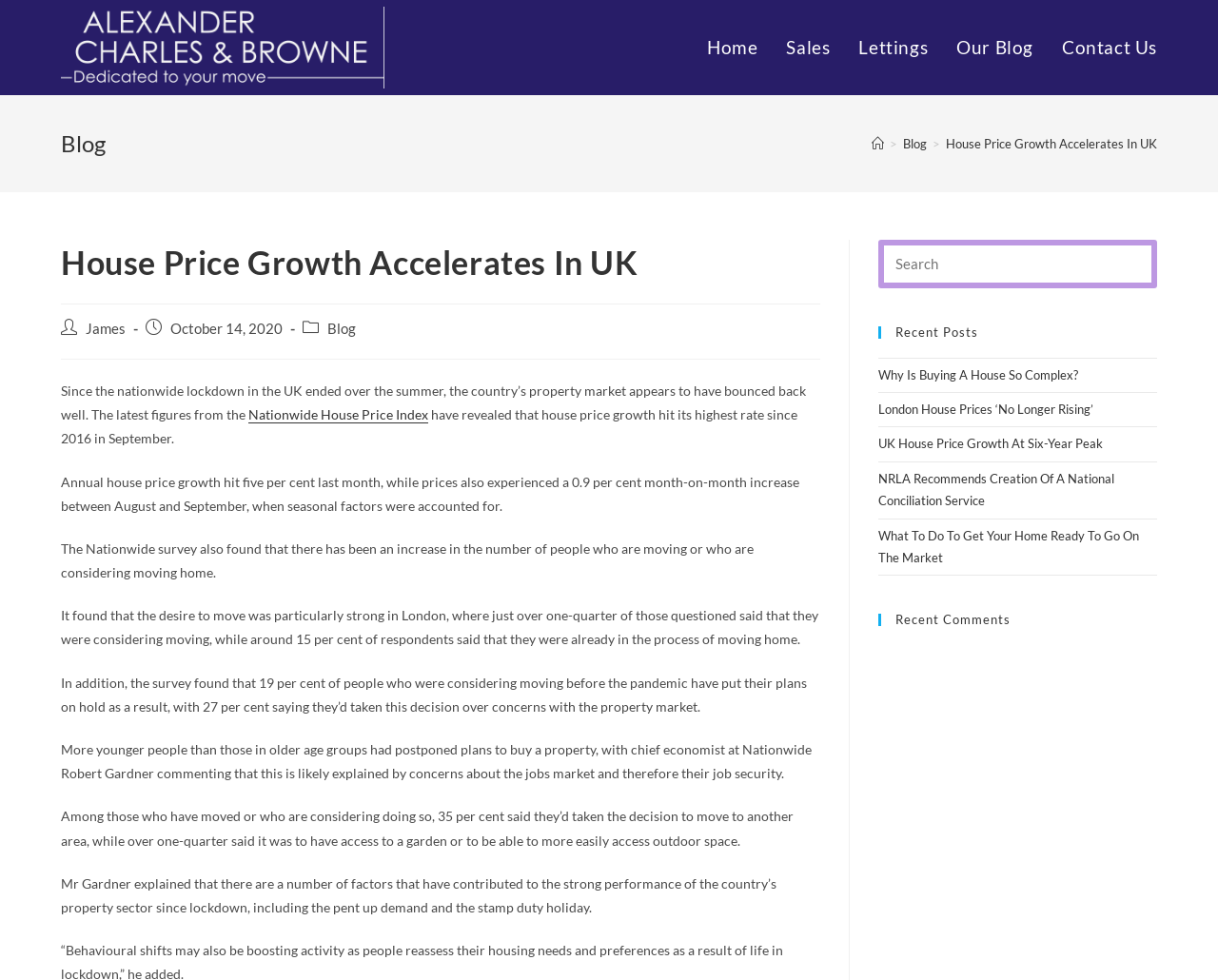What is the percentage of people who have postponed plans to buy a property due to concerns about the jobs market?
Refer to the screenshot and deliver a thorough answer to the question presented.

Based on the webpage content, 27 per cent of people who were considering moving before the pandemic have put their plans on hold due to concerns about the property market, and among them, a significant proportion are younger people who are concerned about their job security.